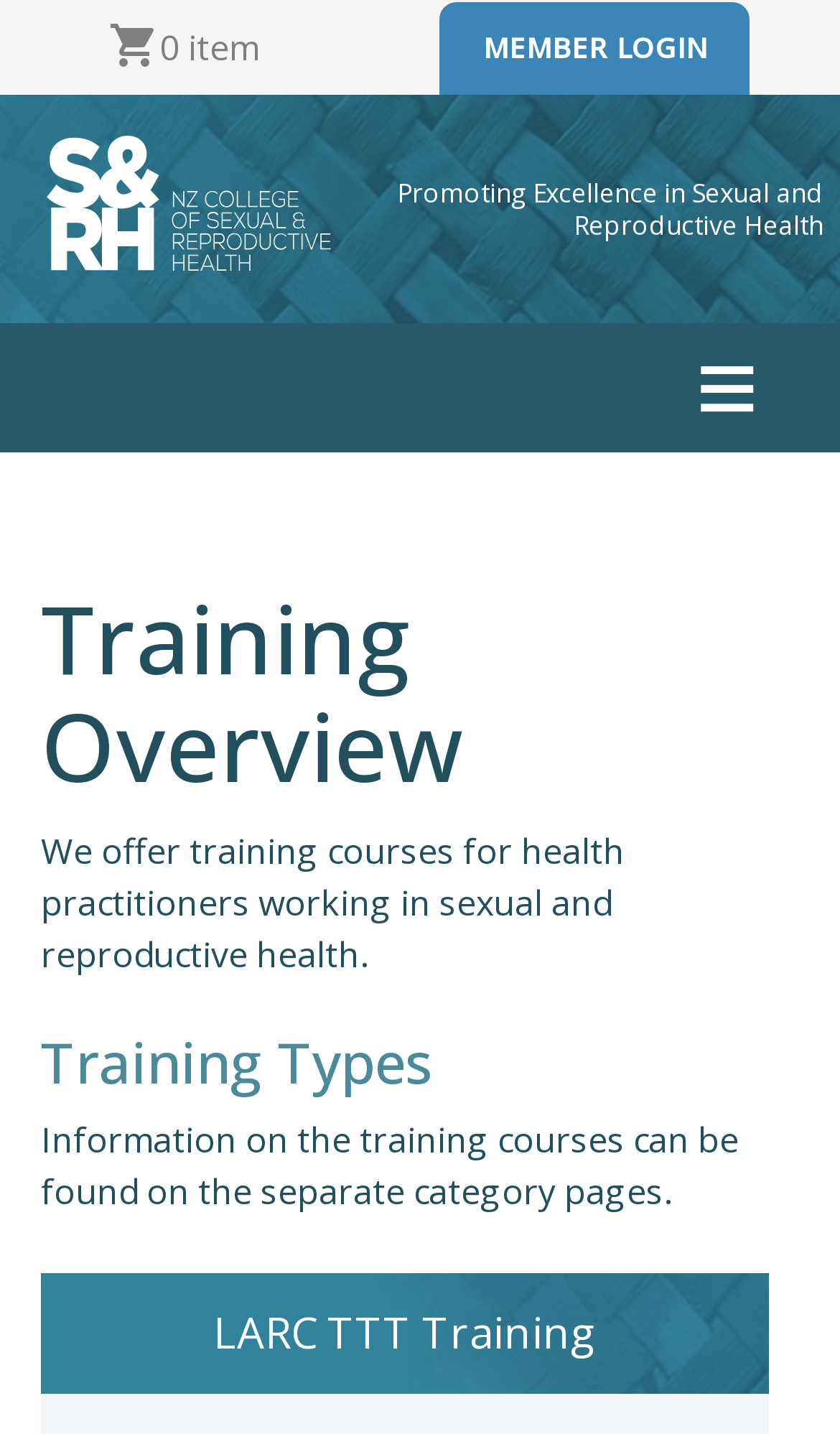Please identify the bounding box coordinates of where to click in order to follow the instruction: "Click ≡".

[0.828, 0.24, 0.98, 0.287]